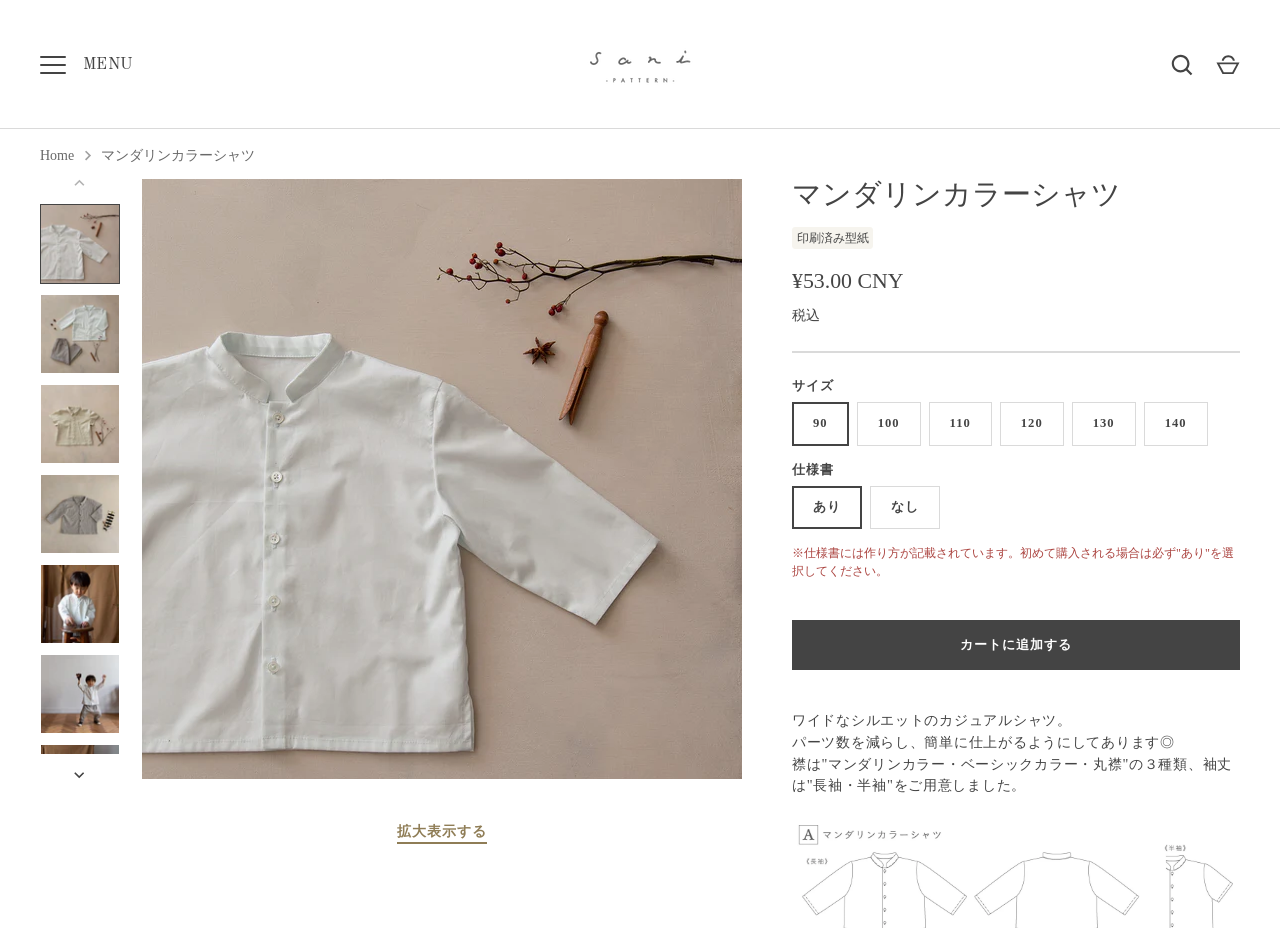Respond with a single word or phrase to the following question:
What is the default size selected for the product?

90